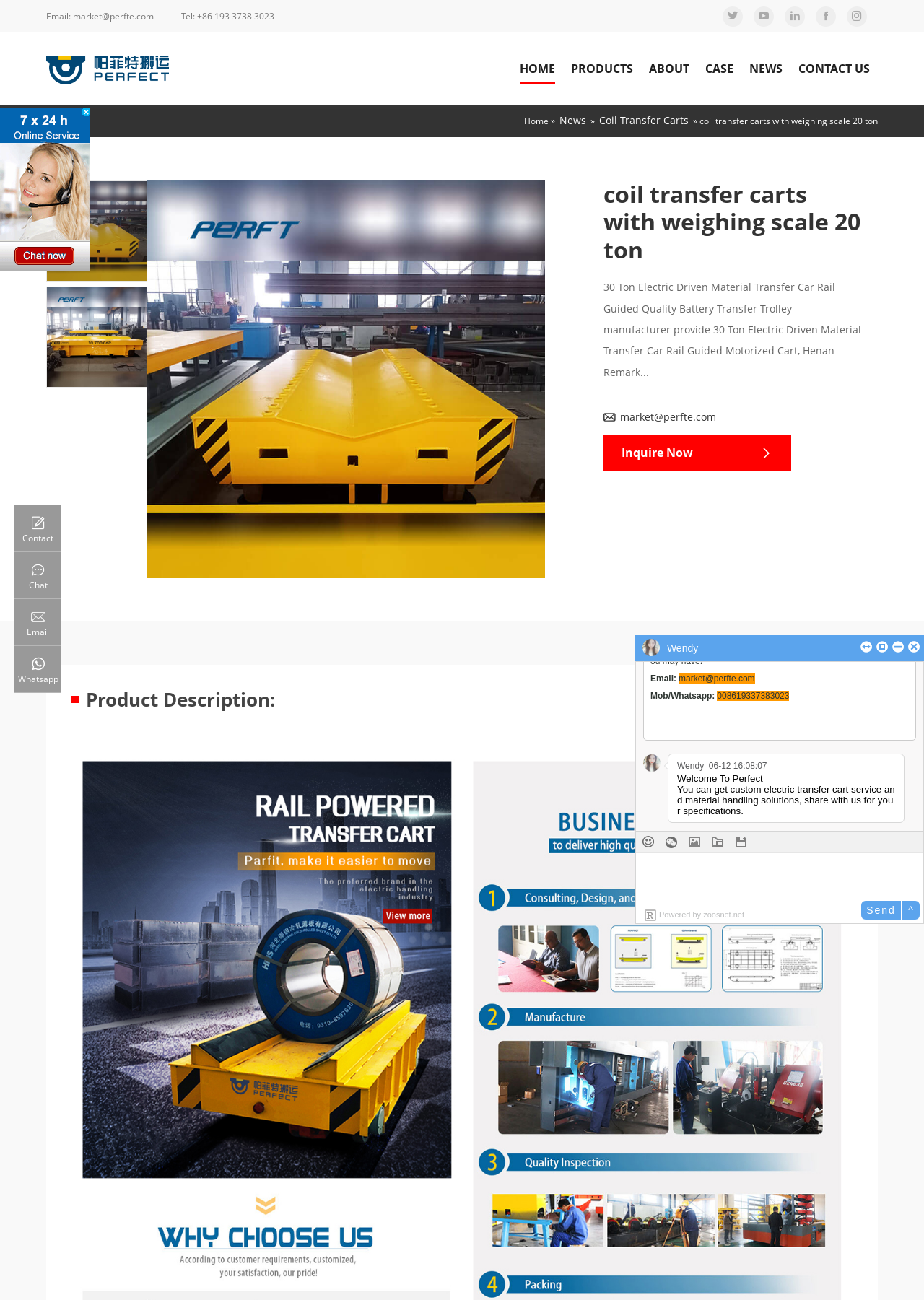Please locate the clickable area by providing the bounding box coordinates to follow this instruction: "Contact the company".

[0.016, 0.389, 0.066, 0.425]